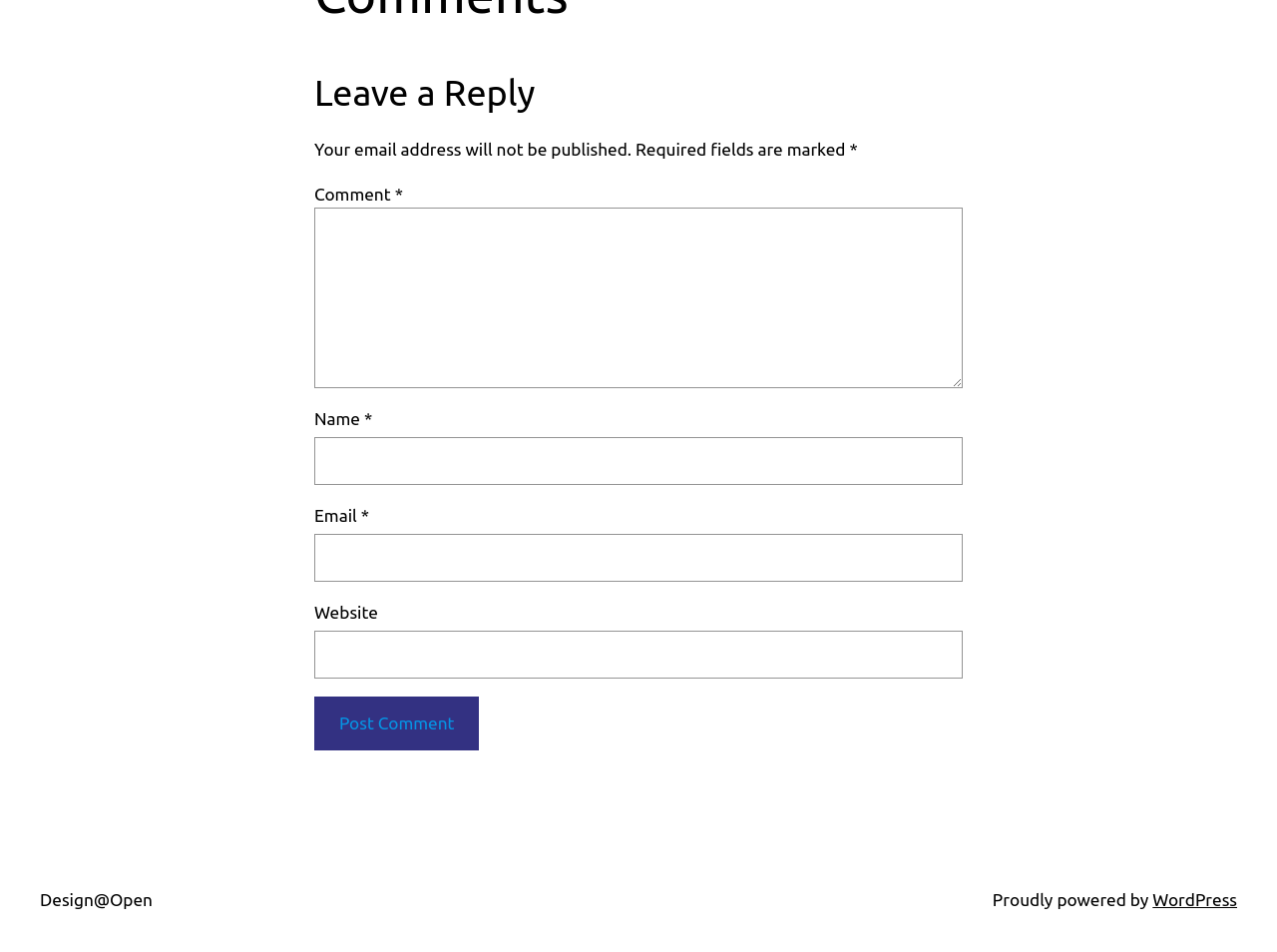Please determine the bounding box coordinates for the UI element described as: "Chi siamo".

None